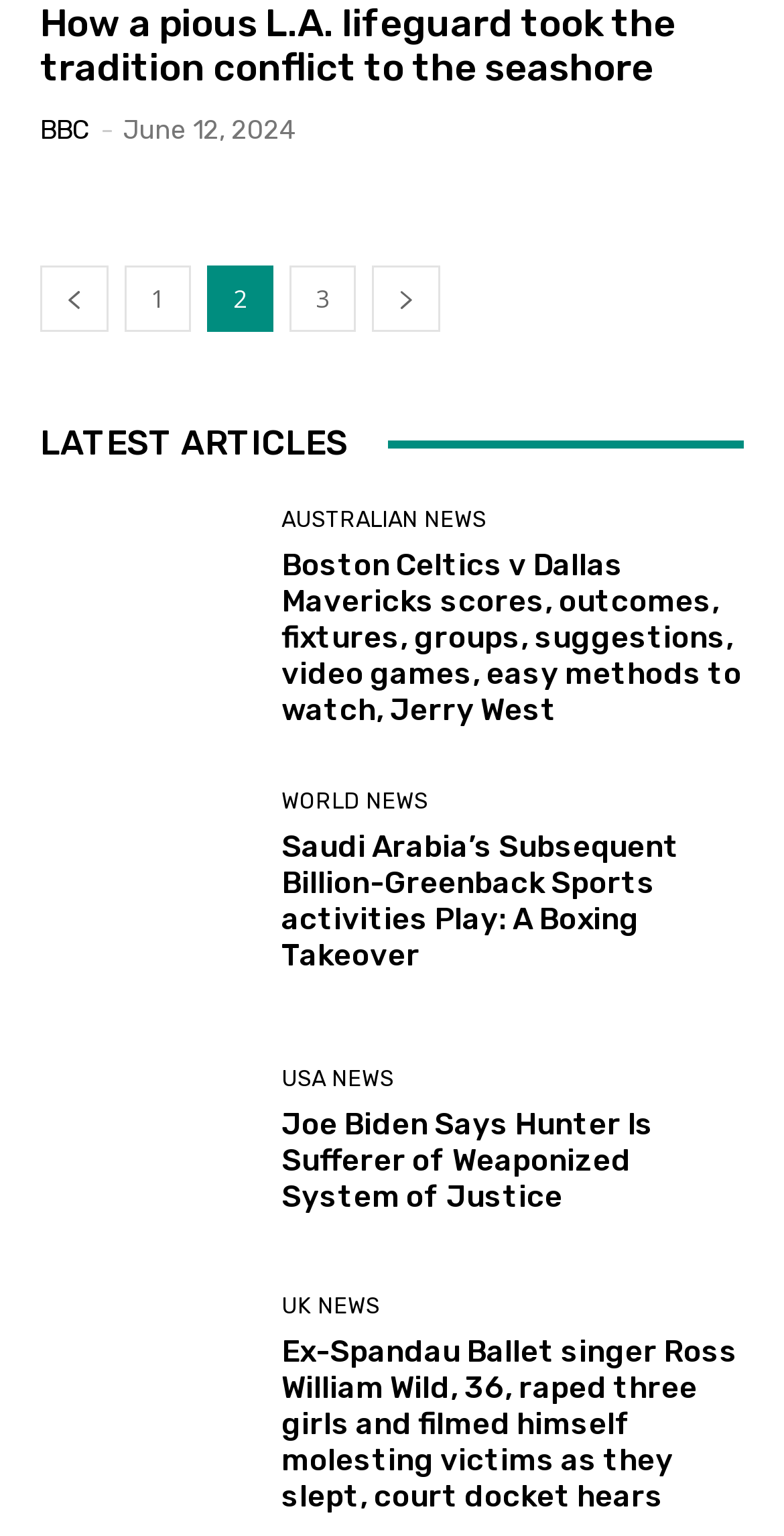What is the category of the article 'Boston Celtics v Dallas Mavericks scores, outcomes, fixtures, groups, suggestions, video games, easy methods to watch, Jerry West'?
Please provide a comprehensive answer based on the contents of the image.

The article 'Boston Celtics v Dallas Mavericks scores, outcomes, fixtures, groups, suggestions, video games, easy methods to watch, Jerry West' does not have a specific category mentioned next to it. However, it is likely related to sports news.